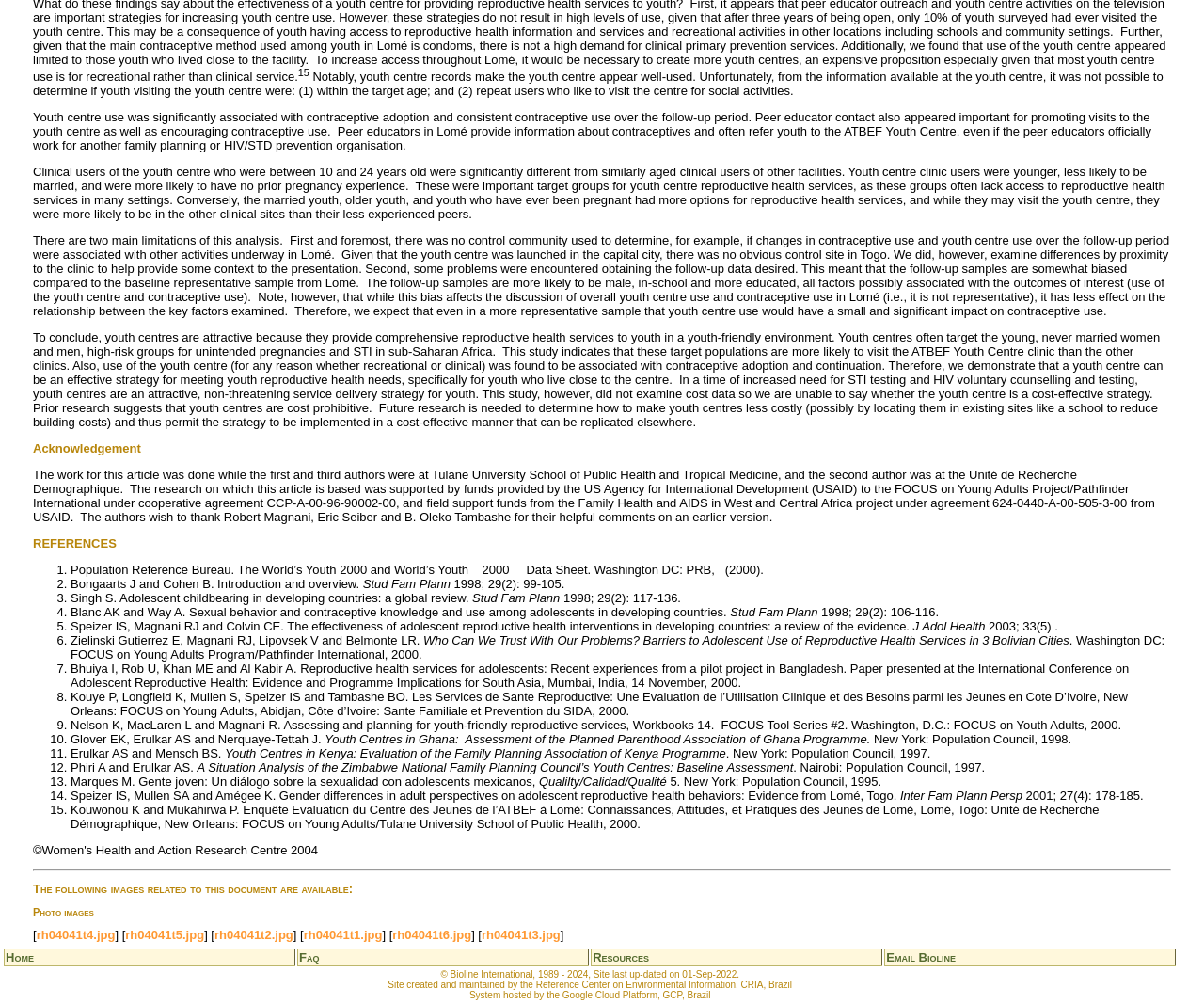Determine the bounding box for the UI element described here: "Email Bioline".

[0.736, 0.945, 0.794, 0.959]